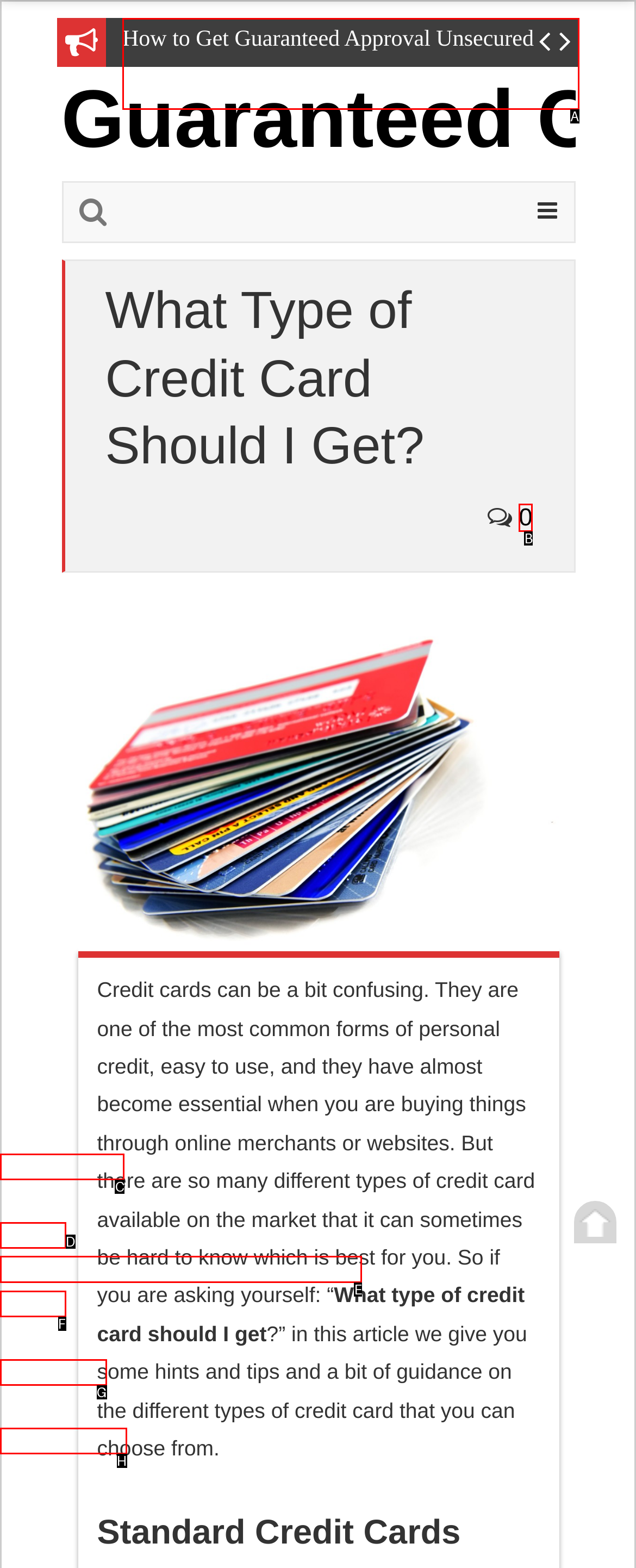Which option should be clicked to execute the task: Click on the 'Guaranteed Approval Credit Card' link?
Reply with the letter of the chosen option.

E